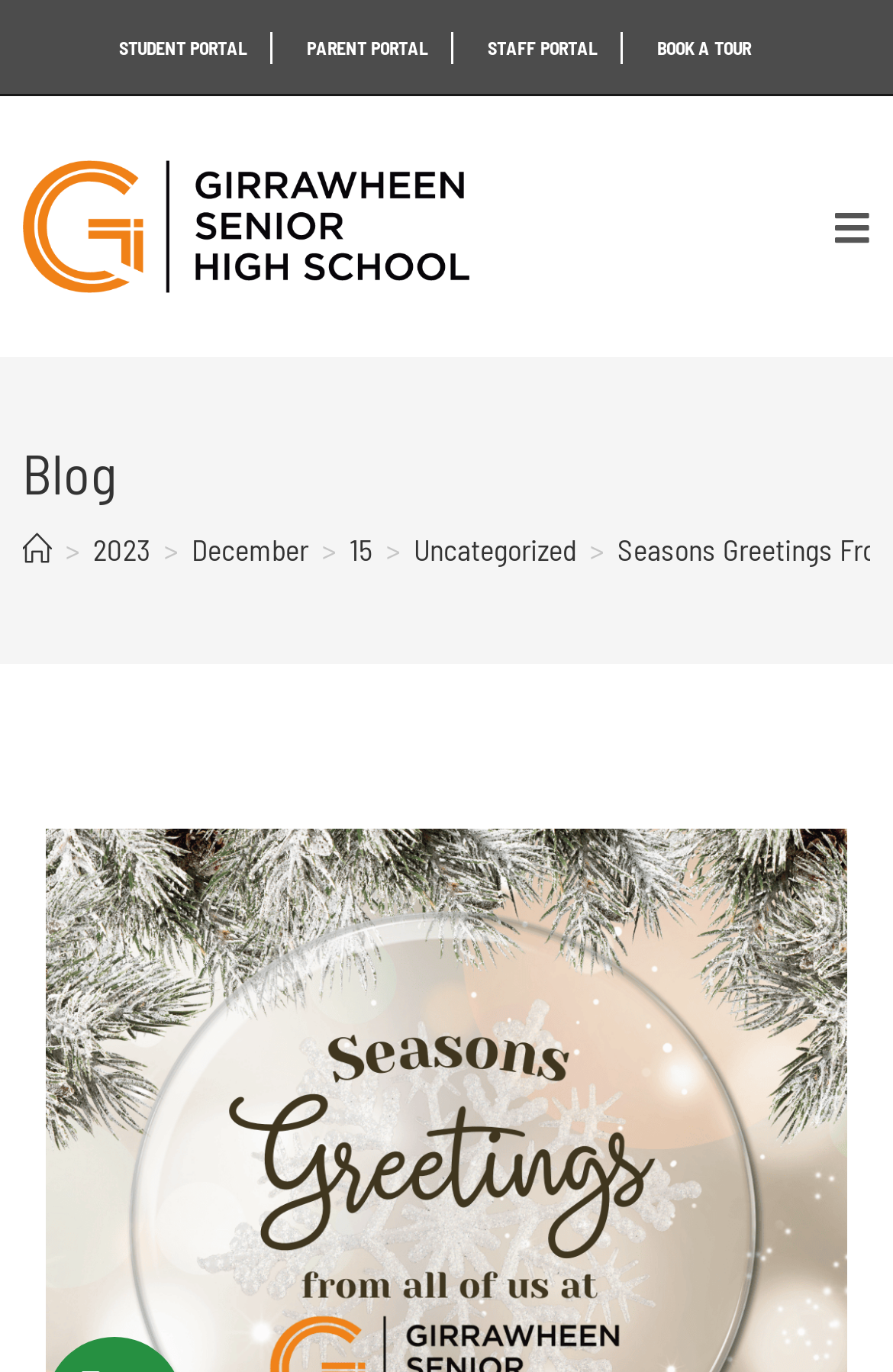Provide a thorough and detailed response to the question by examining the image: 
How many portal links are available?

By examining the webpage, I found three portal links: 'STUDENT PORTAL', 'PARENT PORTAL', and 'STAFF PORTAL', which are located at the top of the page.